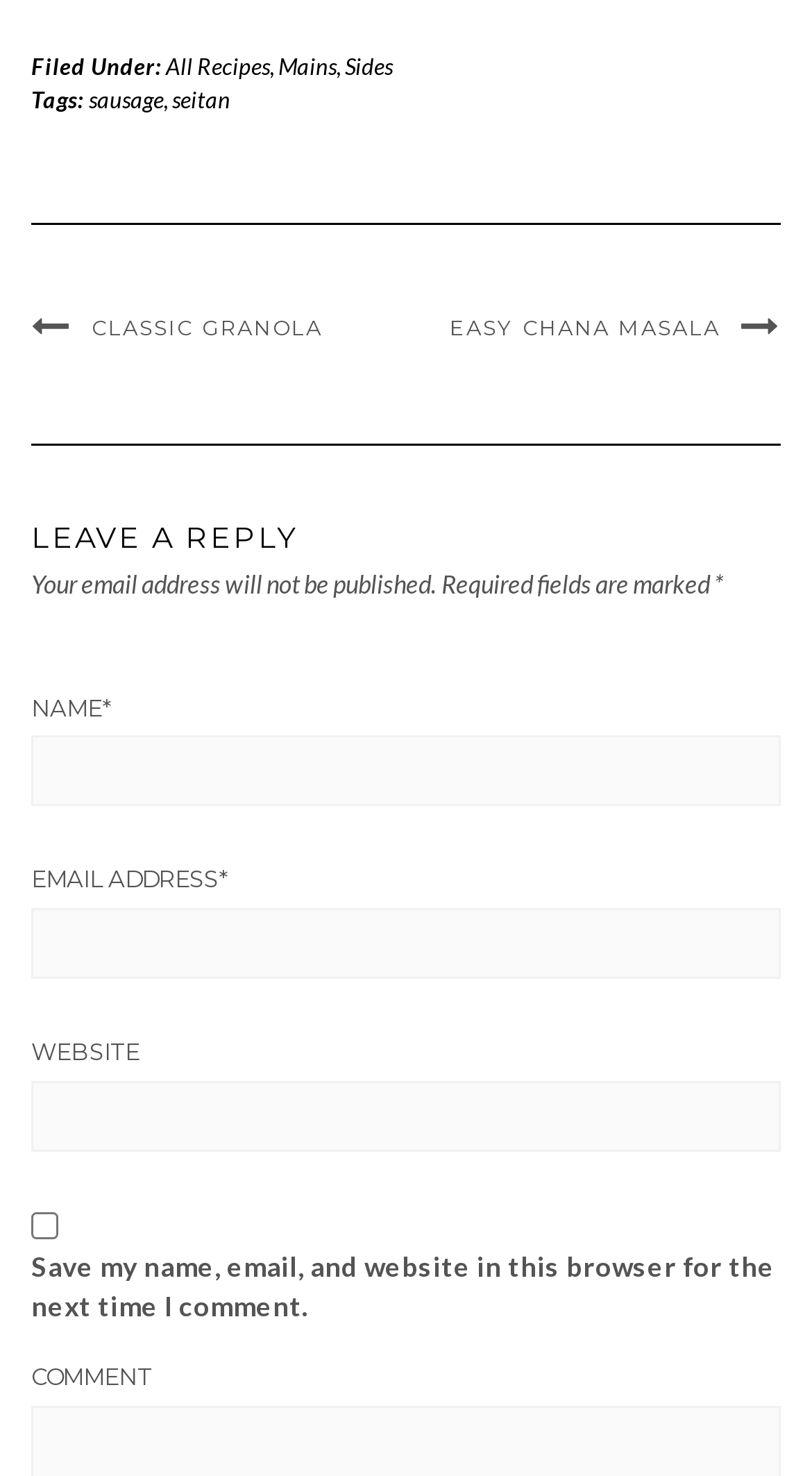What is the name of the recipe?
Could you answer the question in a detailed manner, providing as much information as possible?

The name of the recipe can be determined by looking at the link above the first separator. The link 'CLASSIC GRANOLA' suggests that the current recipe is 'CLASSIC GRANOLA'.